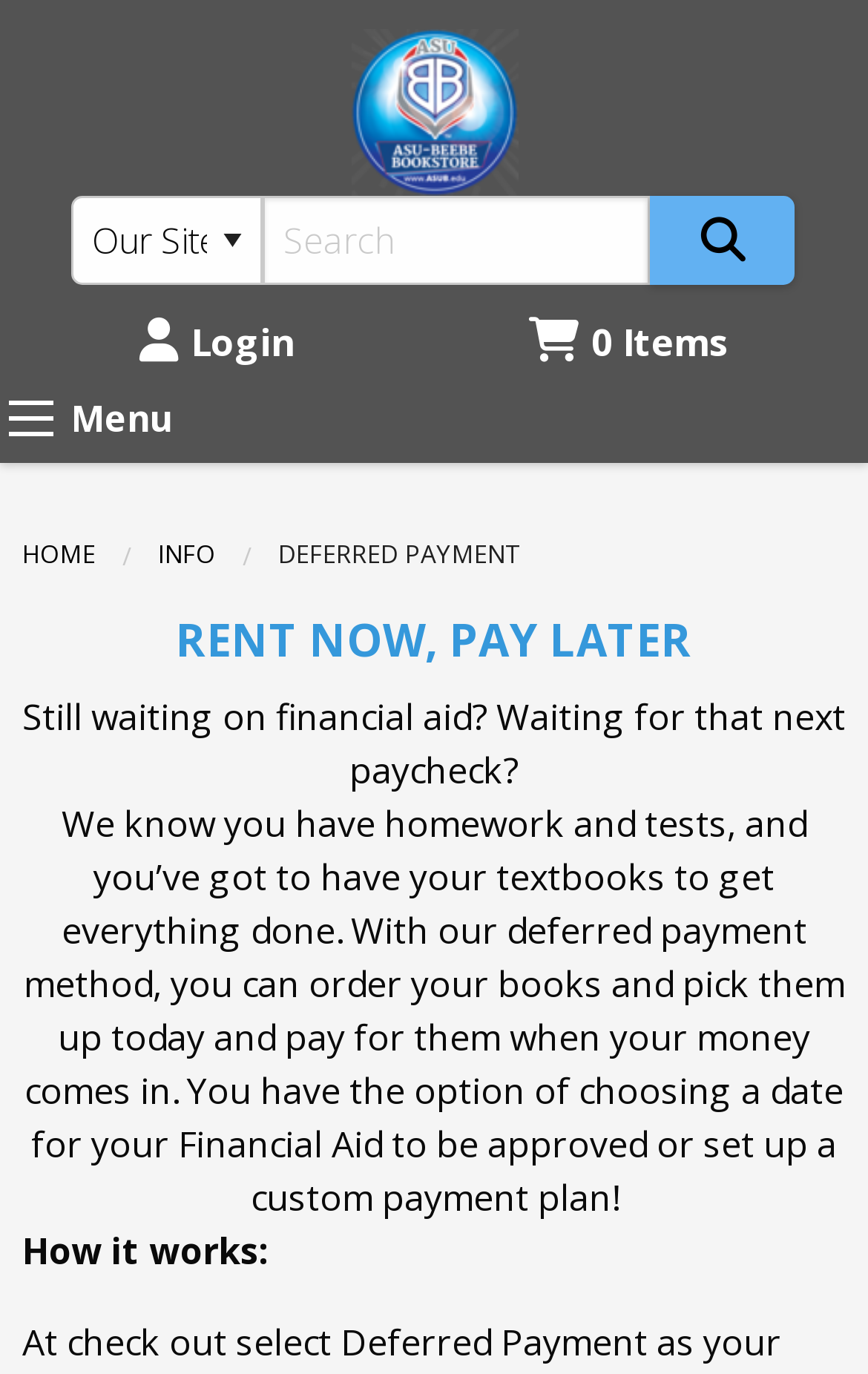How many items are in the cart?
Look at the webpage screenshot and answer the question with a detailed explanation.

The link 'Cart 0 Items' indicates that there are currently 0 items in the cart.